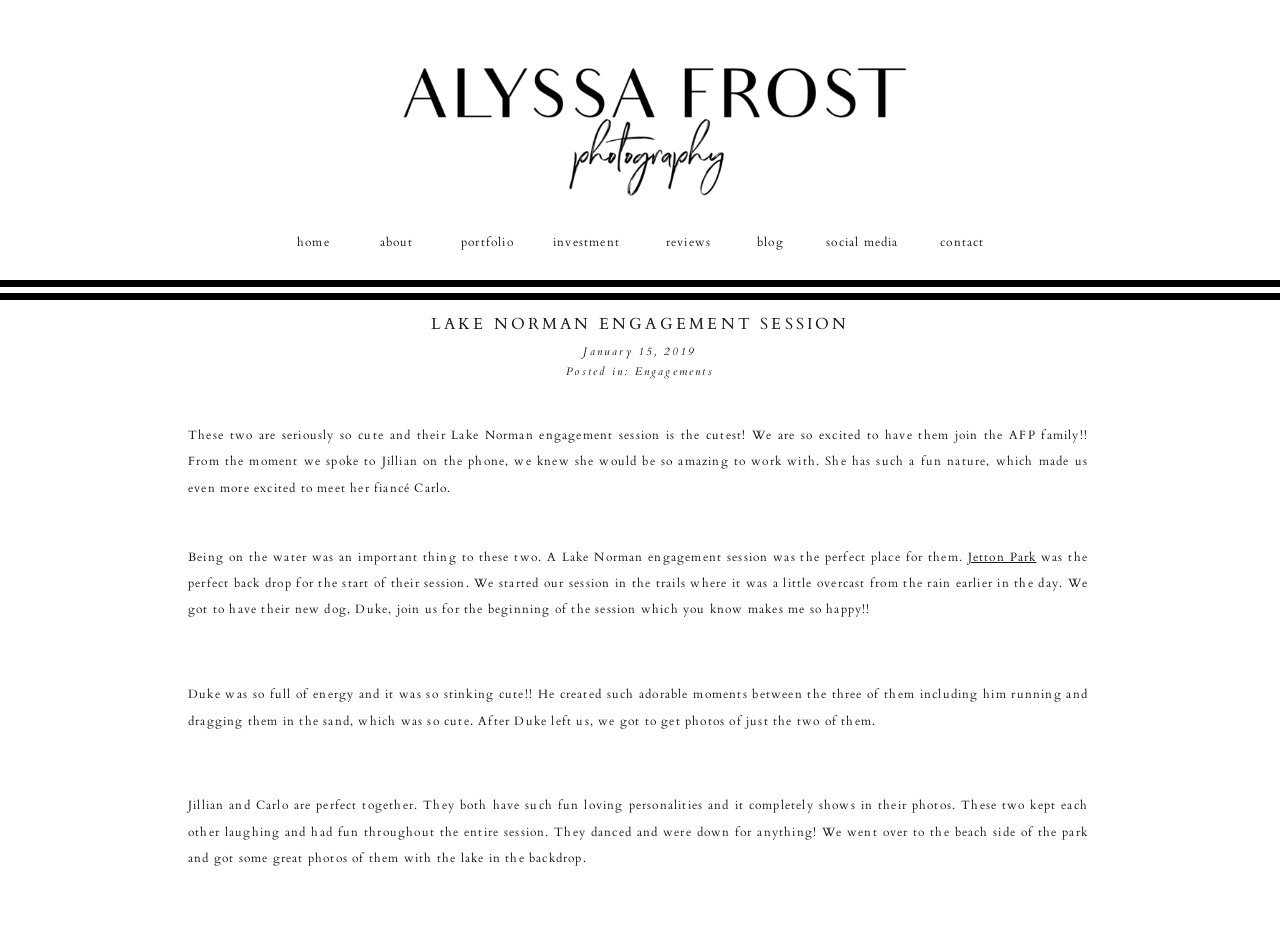Write a detailed summary of the webpage, including text, images, and layout.

This webpage is about a Lake Norman engagement session featuring a couple, Jillian and Carlo, and their dog, Duke. At the top of the page, there is a navigation menu with links to "home", "reviews", "about", "investment", "portfolio", "blog", "social media", and "contact". 

Below the navigation menu, there is a date "January 15, 2019" displayed. The main content of the page is divided into sections, with headings "LAKE NORMAN ENGAGEMENT SESSION" and "Posted in: Engagements". 

The first section describes the couple, mentioning how they are cute and fun to work with. The text also mentions the importance of being on the water for the couple, which is why they chose a Lake Norman engagement session. 

The second section describes the photo shoot, which took place at Jetton Park. The couple's dog, Duke, joined them for the beginning of the session, creating adorable moments. After Duke left, the photographer took photos of just the two of them. The text praises the couple's fun-loving personalities, which are evident in their photos. The session included dancing and playful moments, with the lake as a backdrop.